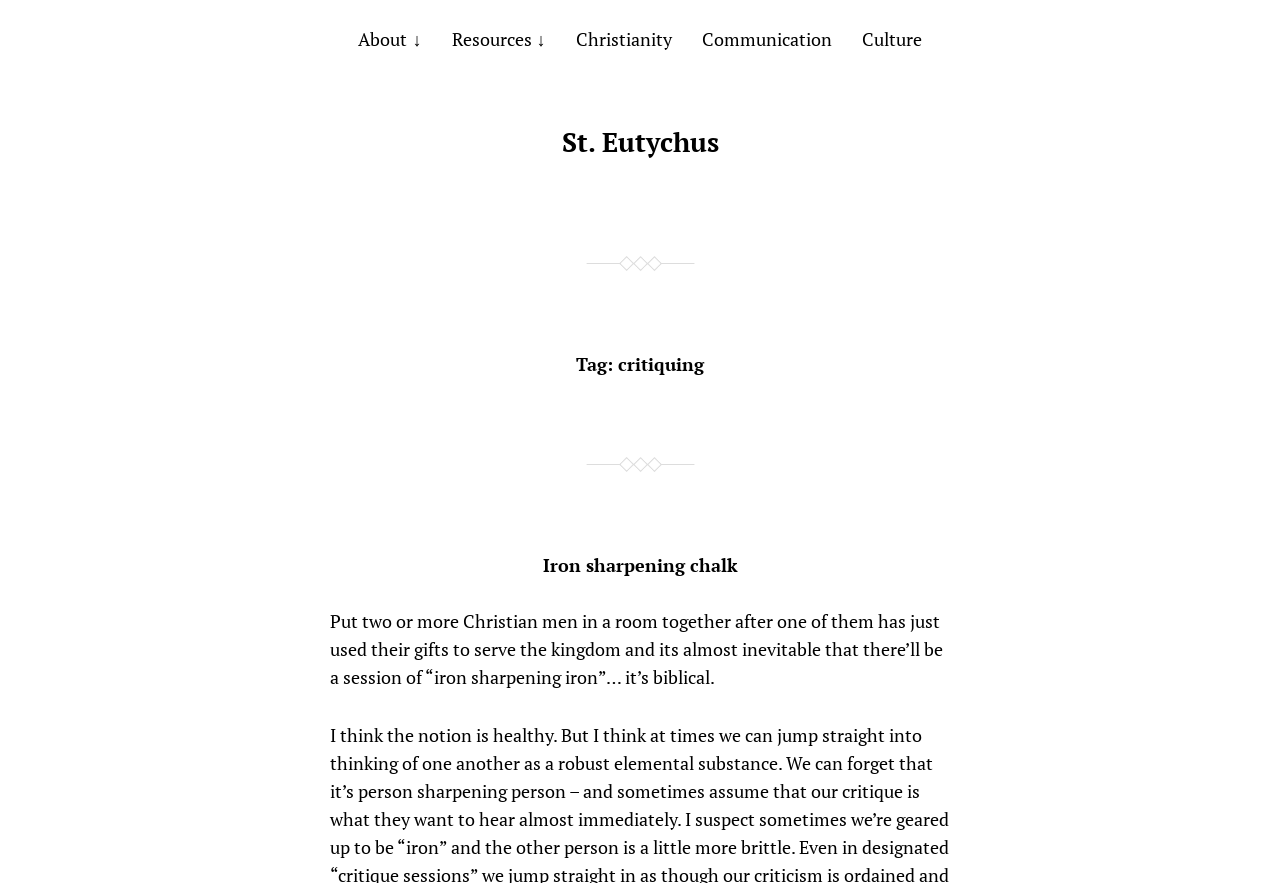Analyze the image and deliver a detailed answer to the question: What is the relationship between the links 'About', 'Resources', 'Christianity', 'Communication', and 'Culture'?

These links are positioned at the top of the page, have a similar design, and are spaced evenly apart, suggesting that they are navigation links that allow users to access different sections of the website.